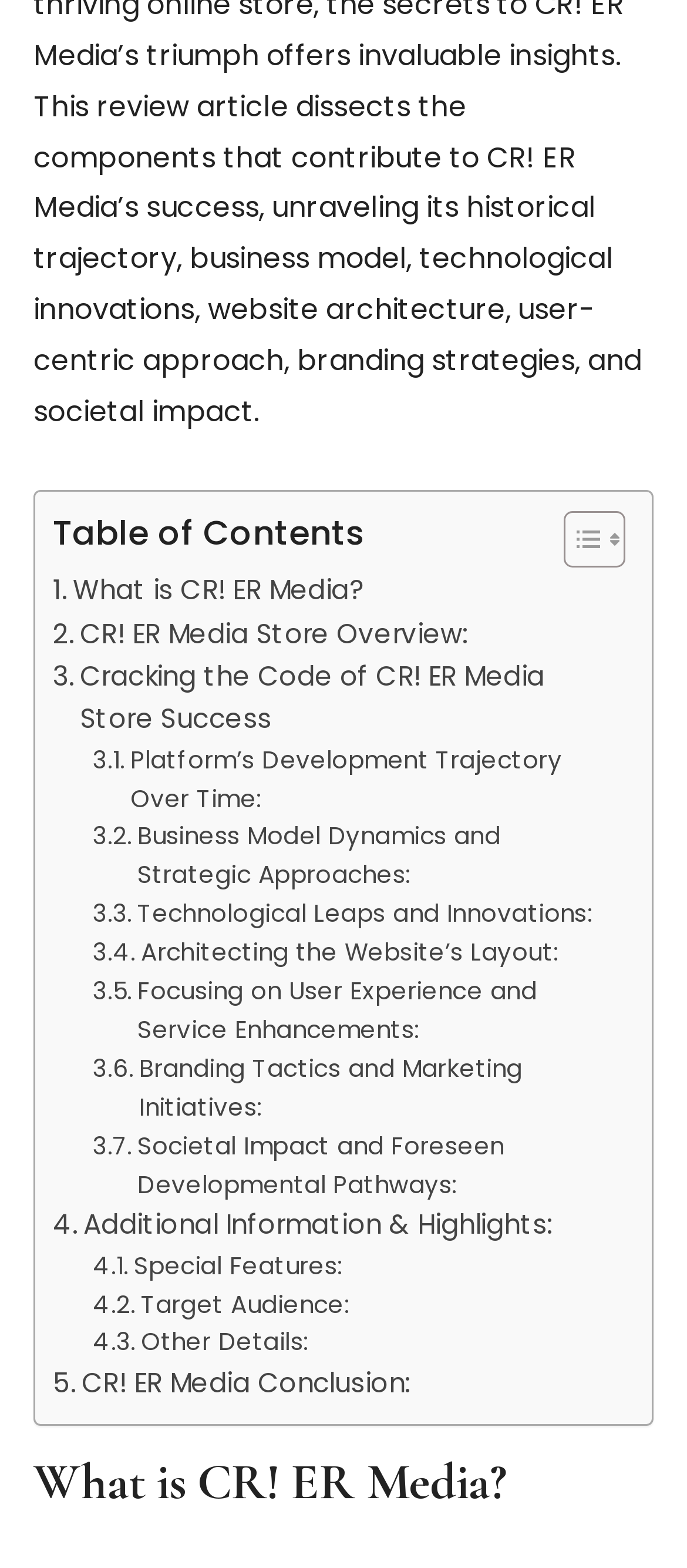Find the bounding box coordinates of the area to click in order to follow the instruction: "Learn about CR! ER Media".

[0.077, 0.364, 0.529, 0.391]